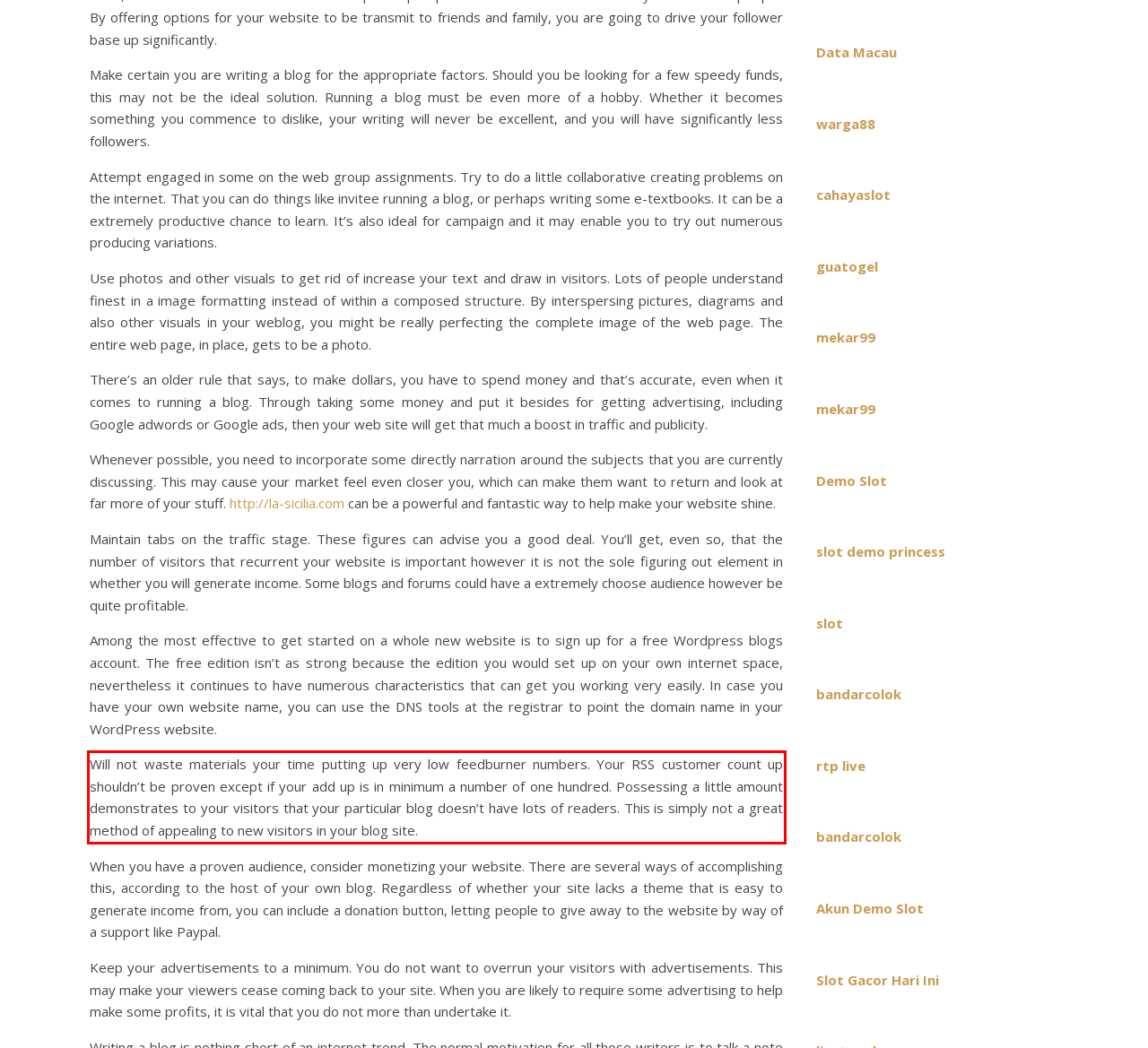Please recognize and transcribe the text located inside the red bounding box in the webpage image.

Will not waste materials your time putting up very low feedburner numbers. Your RSS customer count up shouldn’t be proven except if your add up is in minimum a number of one hundred. Possessing a little amount demonstrates to your visitors that your particular blog doesn’t have lots of readers. This is simply not a great method of appealing to new visitors in your blog site.